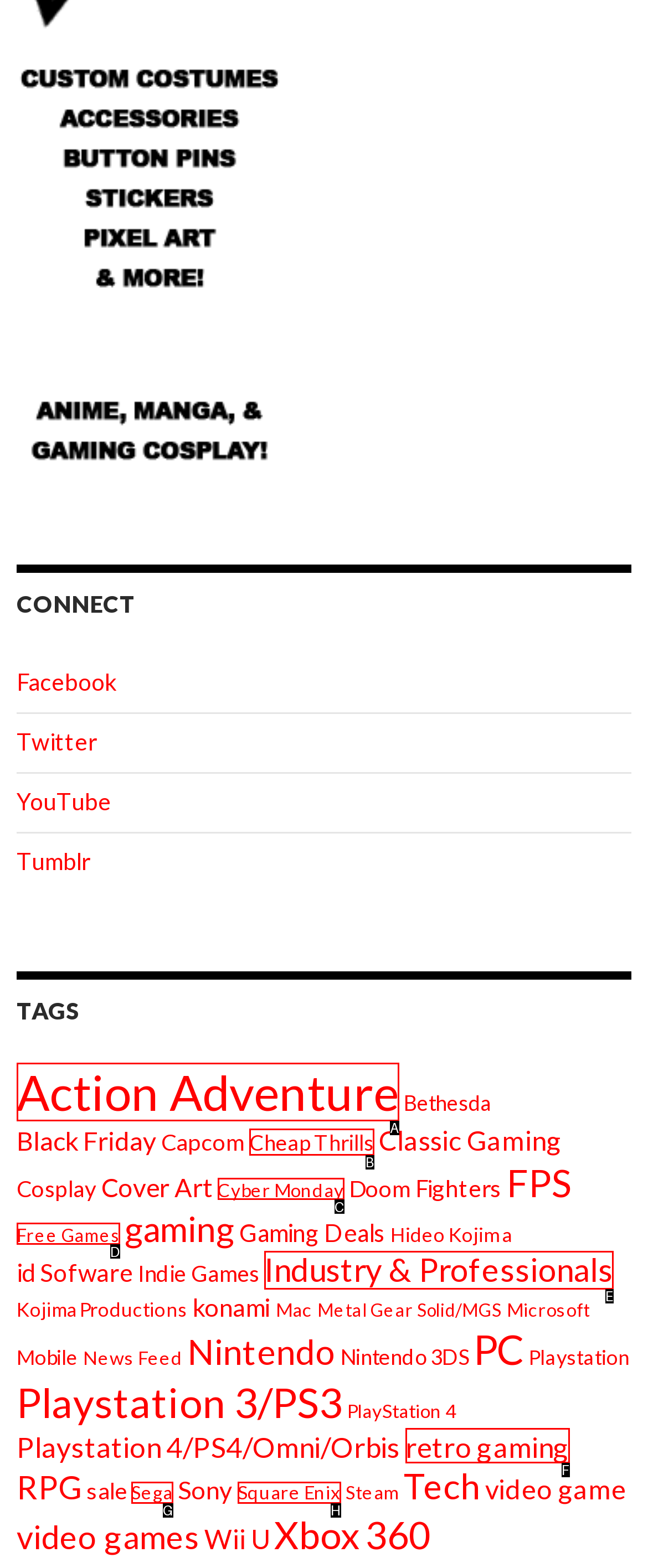Select the HTML element that needs to be clicked to carry out the task: Explore Retro Gaming
Provide the letter of the correct option.

F